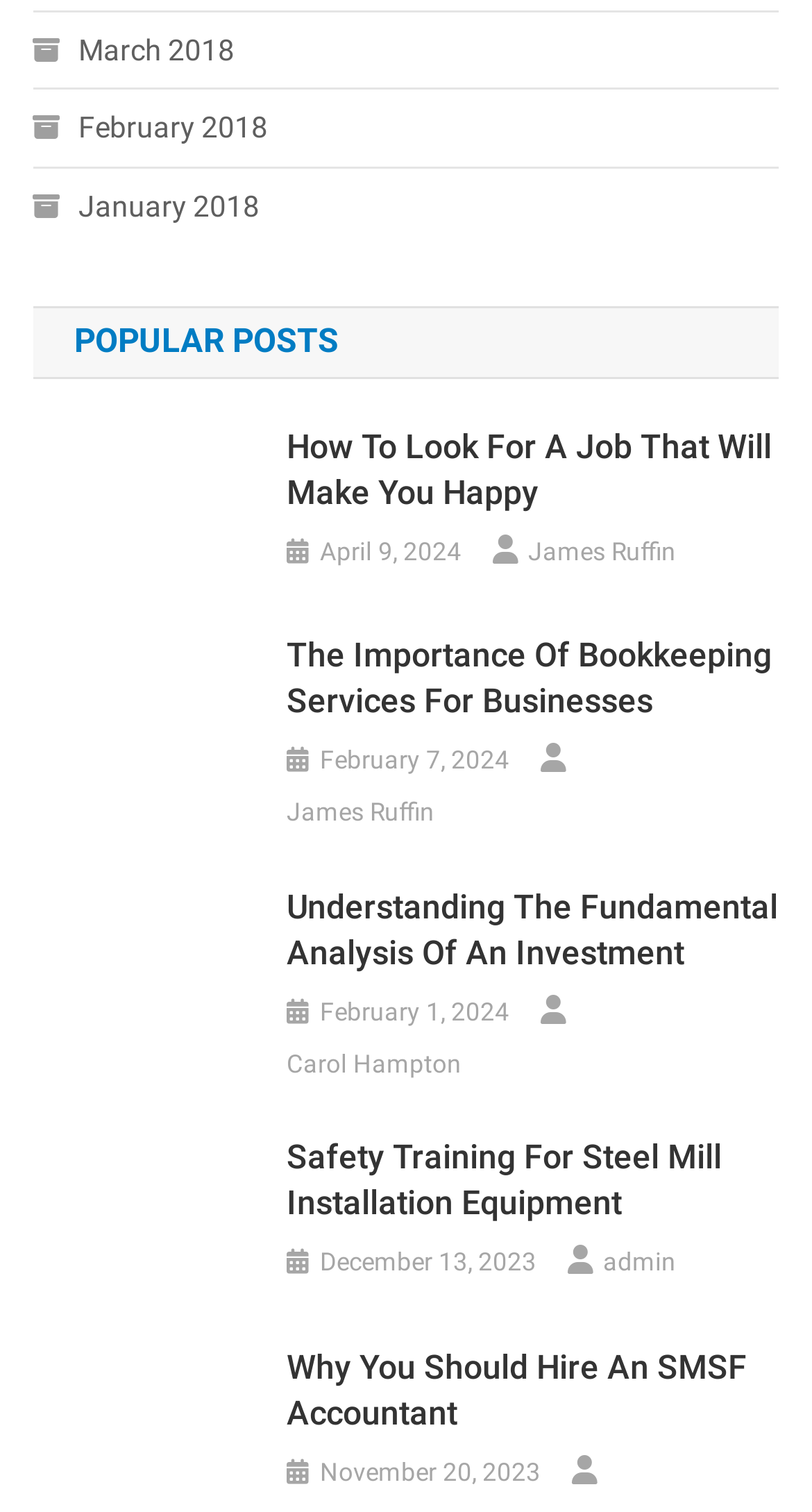Find the bounding box coordinates of the element to click in order to complete the given instruction: "View 'Understanding the fundamental analysis of an investment'."

[0.04, 0.625, 0.316, 0.647]